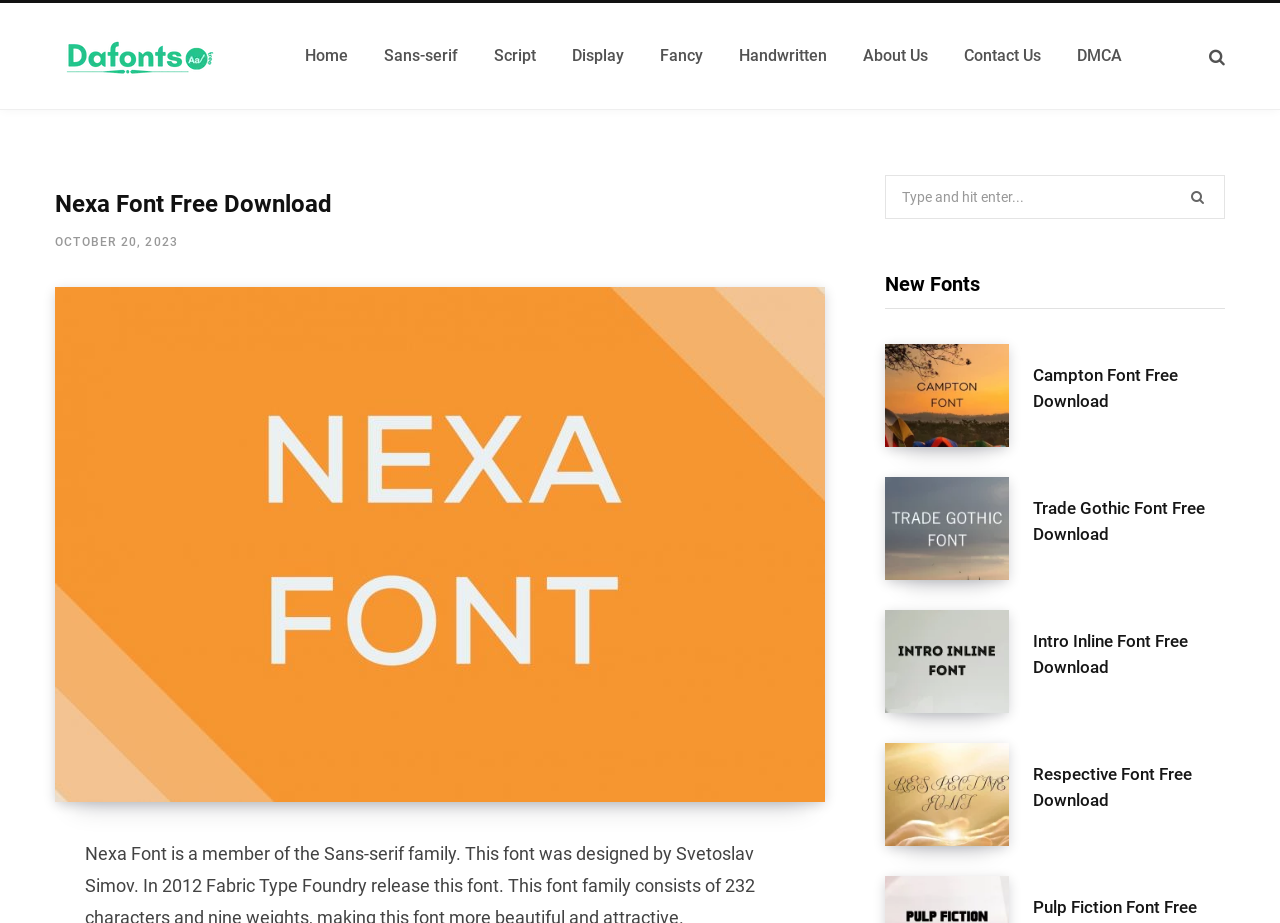Determine the bounding box coordinates of the clickable area required to perform the following instruction: "View Campton Font details". The coordinates should be represented as four float numbers between 0 and 1: [left, top, right, bottom].

[0.691, 0.373, 0.807, 0.484]